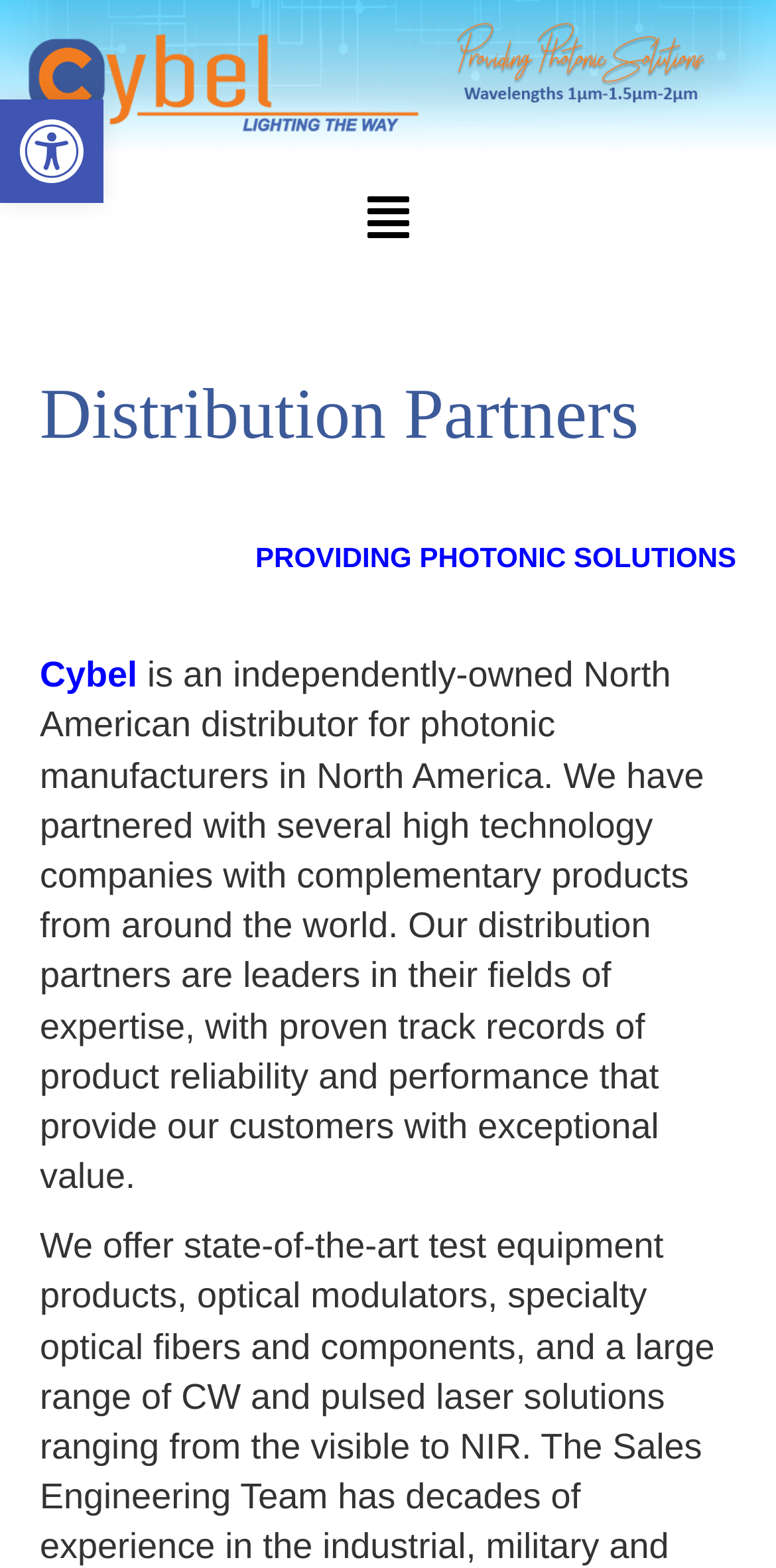What is the characteristic of Cybel's distribution partners?
Provide an in-depth answer to the question, covering all aspects.

I found this information by reading the paragraph of text that describes Cybel's distribution partners as 'leaders in their fields of expertise, with proven track records of product reliability and performance', which suggests that they are leaders in their fields.